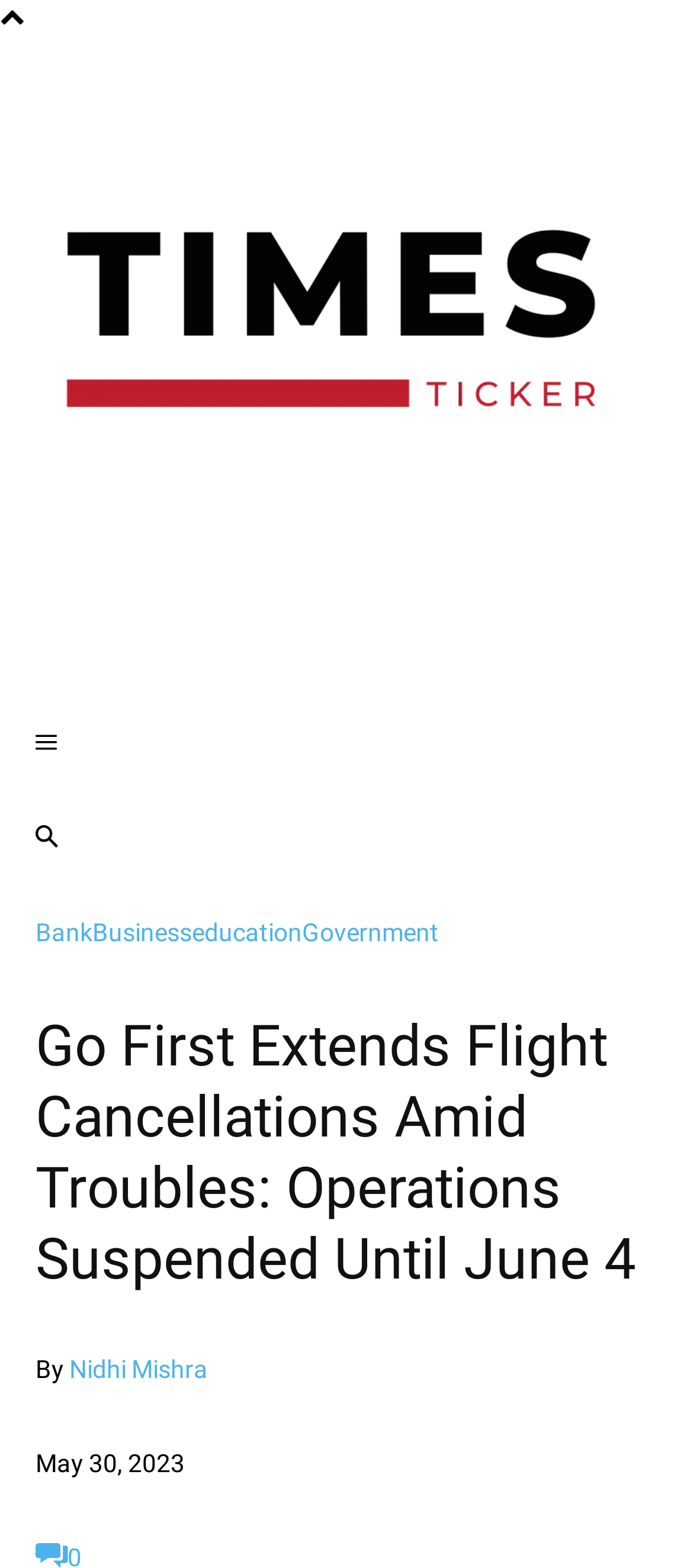Identify and extract the main heading of the webpage.

Go First Extends Flight Cancellations Amid Troubles: Operations Suspended Until June 4